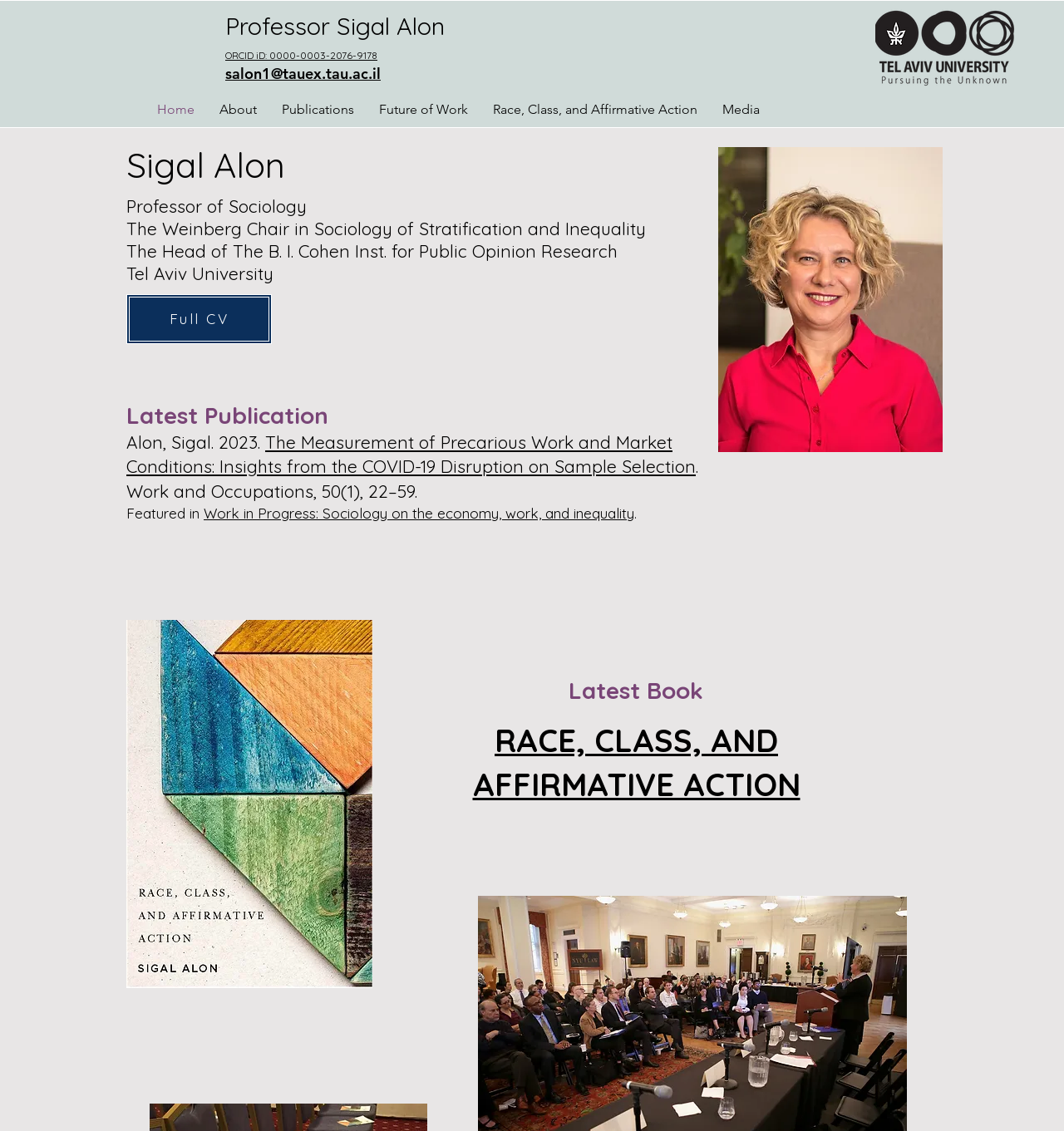Locate the bounding box coordinates of the area that needs to be clicked to fulfill the following instruction: "View Professor Sigal Alon's profile". The coordinates should be in the format of four float numbers between 0 and 1, namely [left, top, right, bottom].

[0.212, 0.01, 0.418, 0.036]